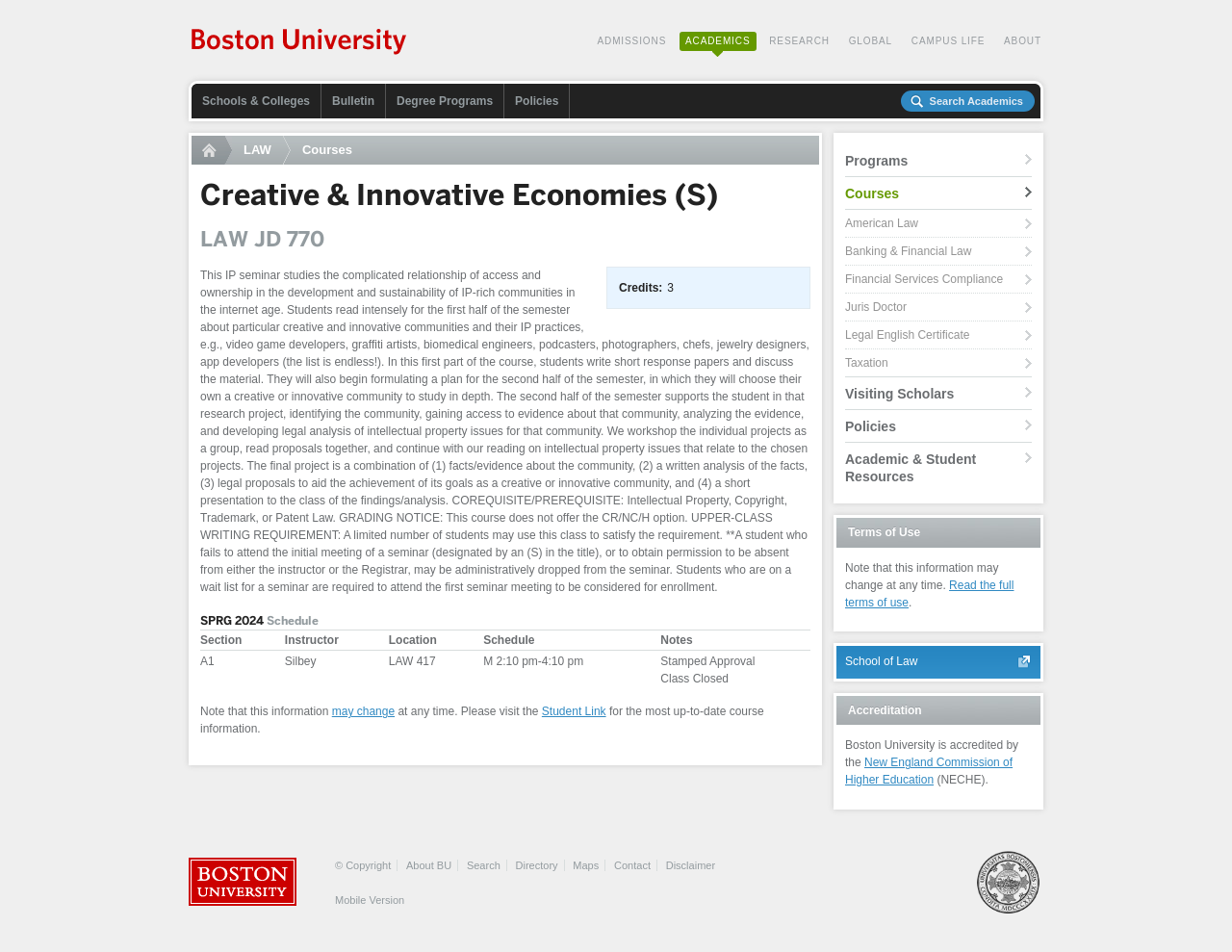What is the course name?
Please provide a comprehensive answer to the question based on the webpage screenshot.

I found the course name by looking at the heading 'LAW JD 770' which is a subheading under 'Boston University Academics'. This heading is likely to be the course name because it is a specific identifier and is followed by a detailed course description.